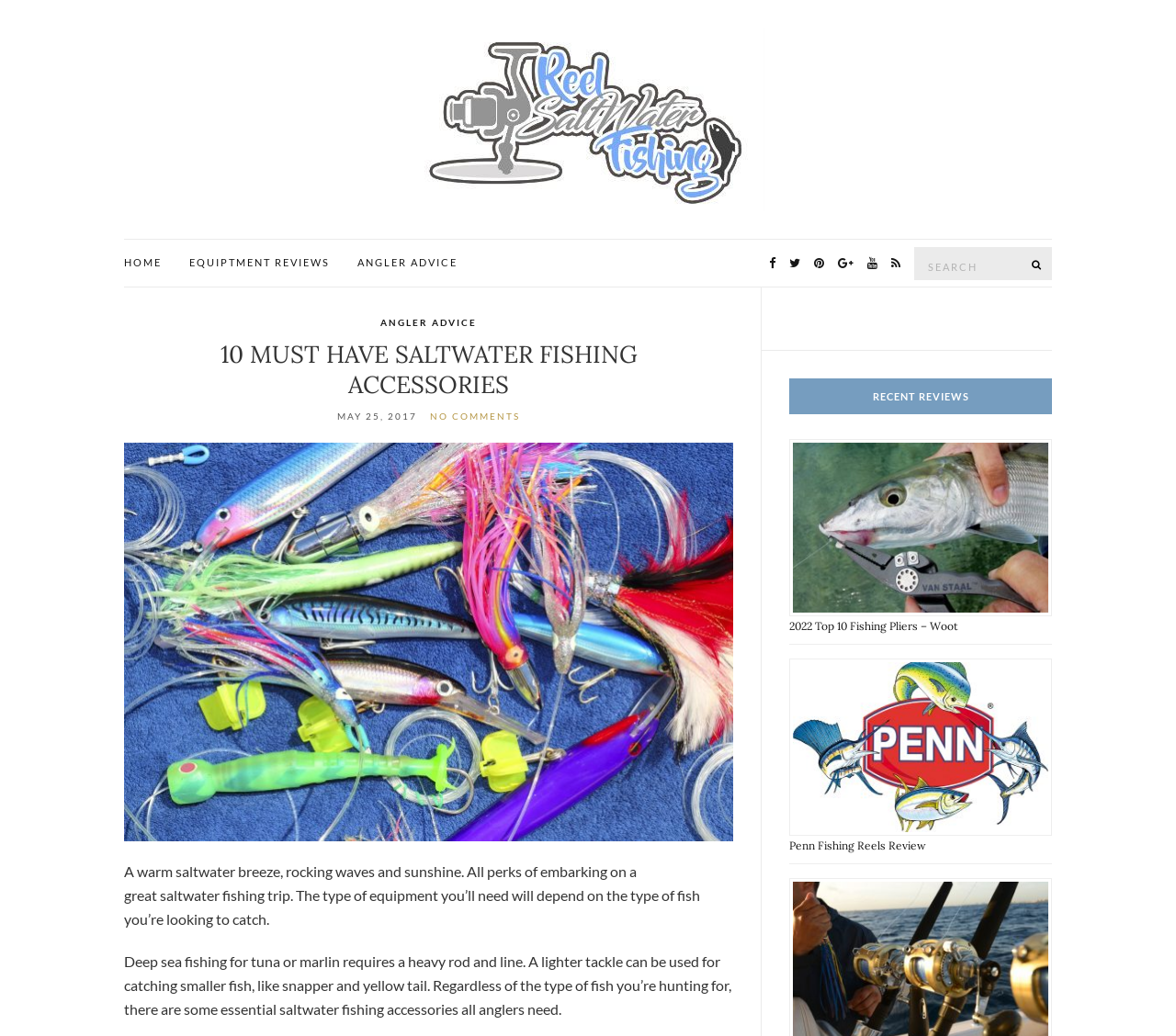Kindly provide the bounding box coordinates of the section you need to click on to fulfill the given instruction: "Search for something".

[0.777, 0.238, 0.895, 0.27]